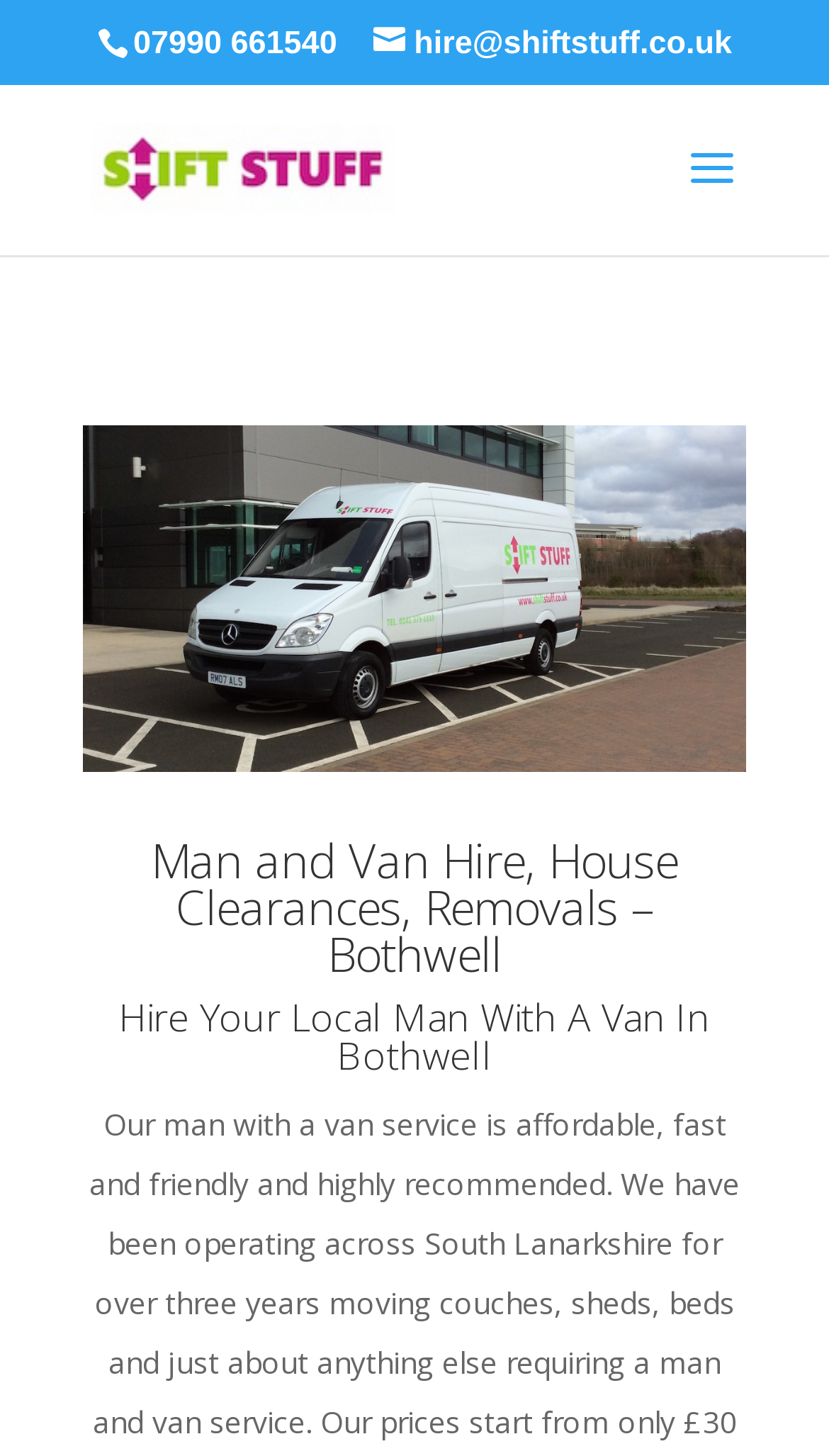Carefully examine the image and provide an in-depth answer to the question: What is the phone number to contact?

I found the phone number by looking at the static text element at the top of the page, which displays the contact information.